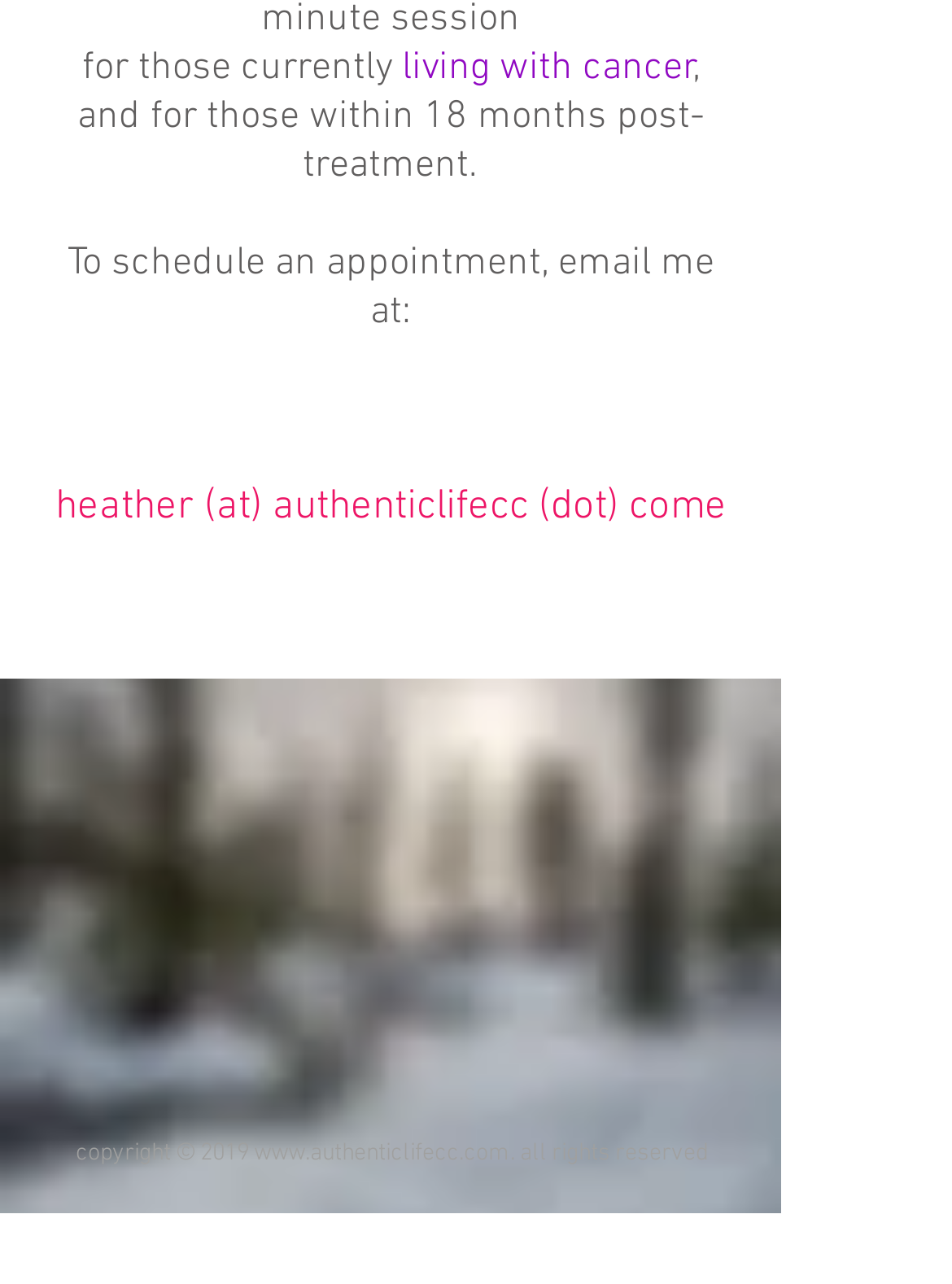Refer to the image and answer the question with as much detail as possible: What is the email address to schedule an appointment?

The email address can be found in the text 'To schedule an appointment, email me at:' which is followed by the email address 'heather (at) authenticlifecc (dot) come'. By replacing '(at)' with '@' and '(dot)' with '.', we get the email address 'heather@authenticlifecc.com'.